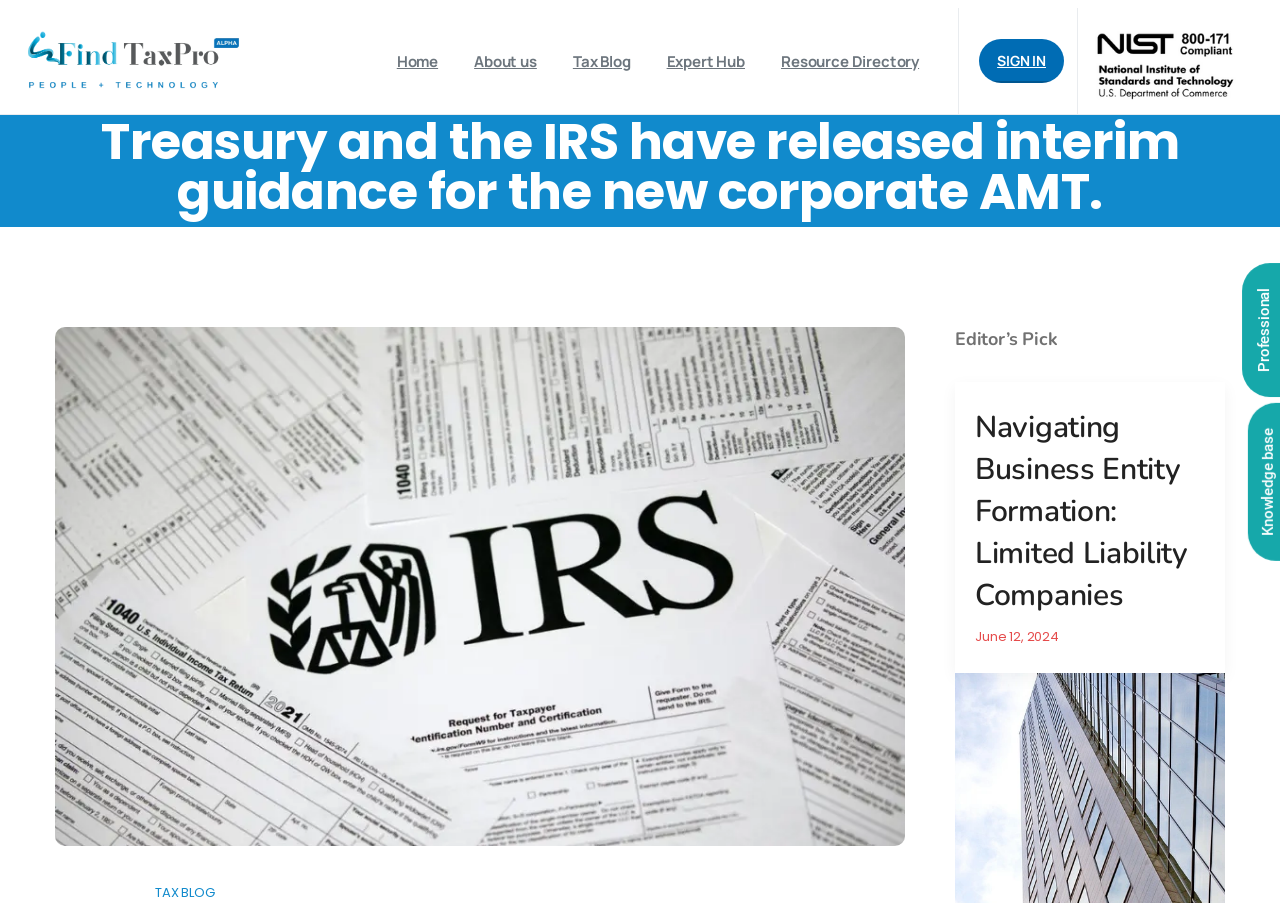Consider the image and give a detailed and elaborate answer to the question: 
What is the date mentioned in the article?

The article on the webpage contains a static text element with the date 'June 12, 2024', which is likely the publication or posting date of the article.